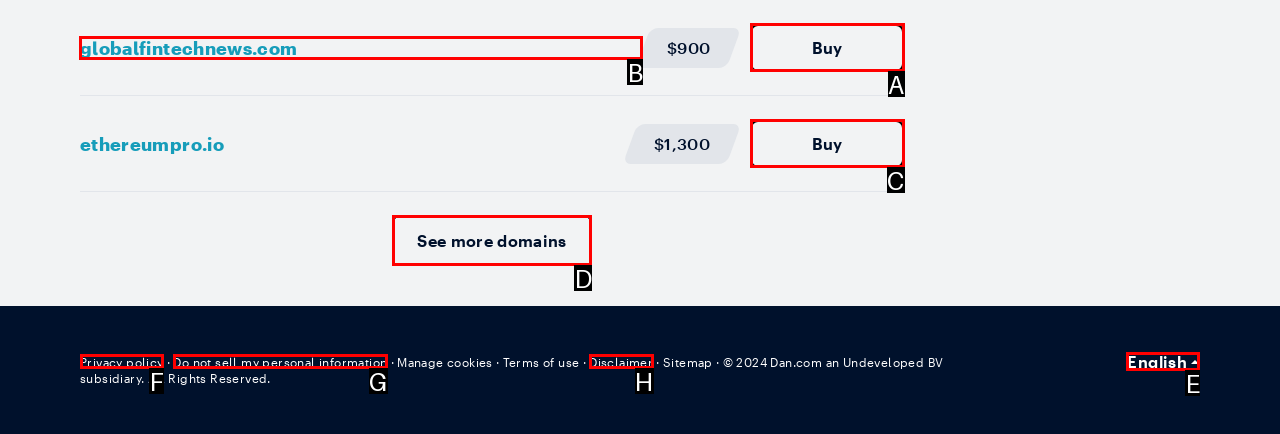Point out which UI element to click to complete this task: Visit globalfintechnews.com
Answer with the letter corresponding to the right option from the available choices.

B